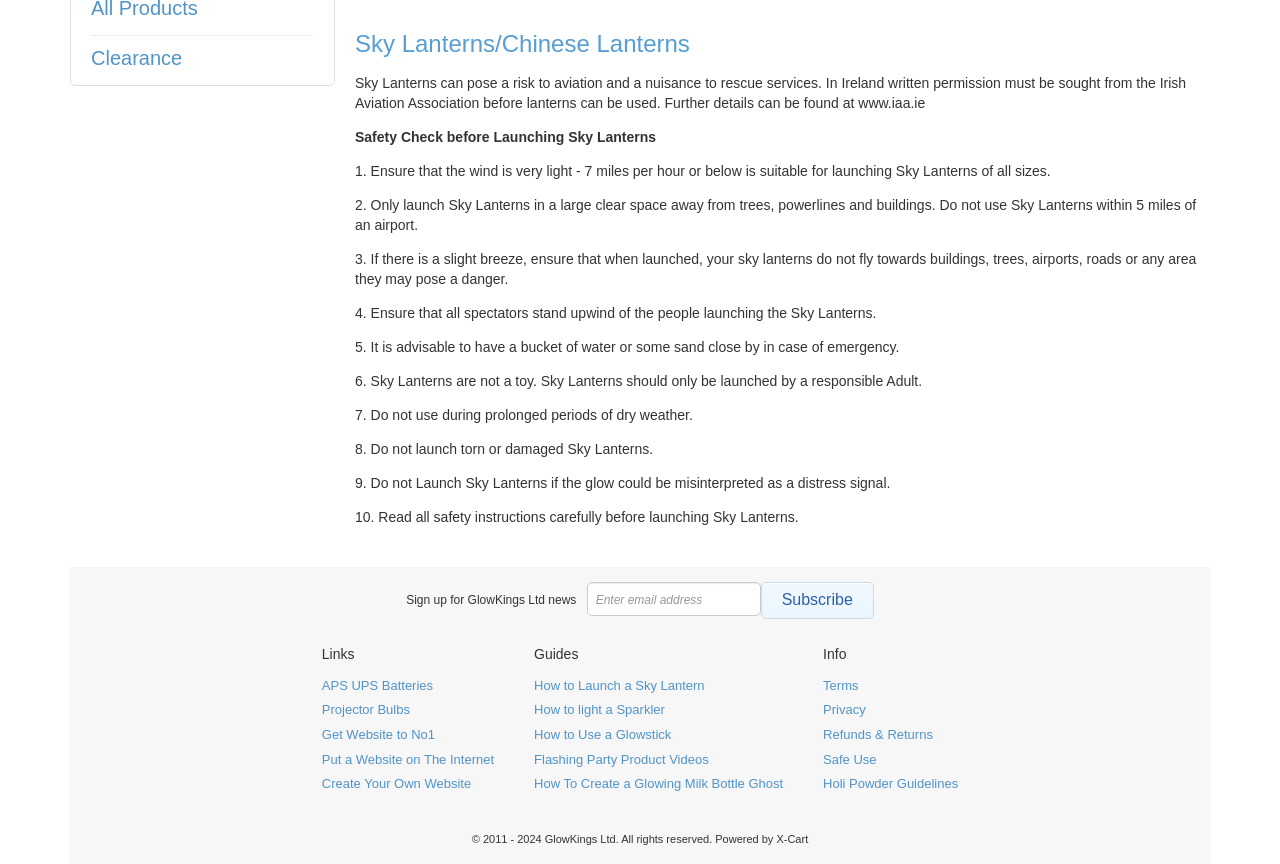What type of content is available in the 'Guides' section?
Craft a detailed and extensive response to the question.

The 'Guides' section on the webpage contains links to tutorials and instructions on how to use various products, such as Sky Lanterns, Sparklers, and Glowsticks, as well as creative projects like creating a glowing milk bottle ghost.